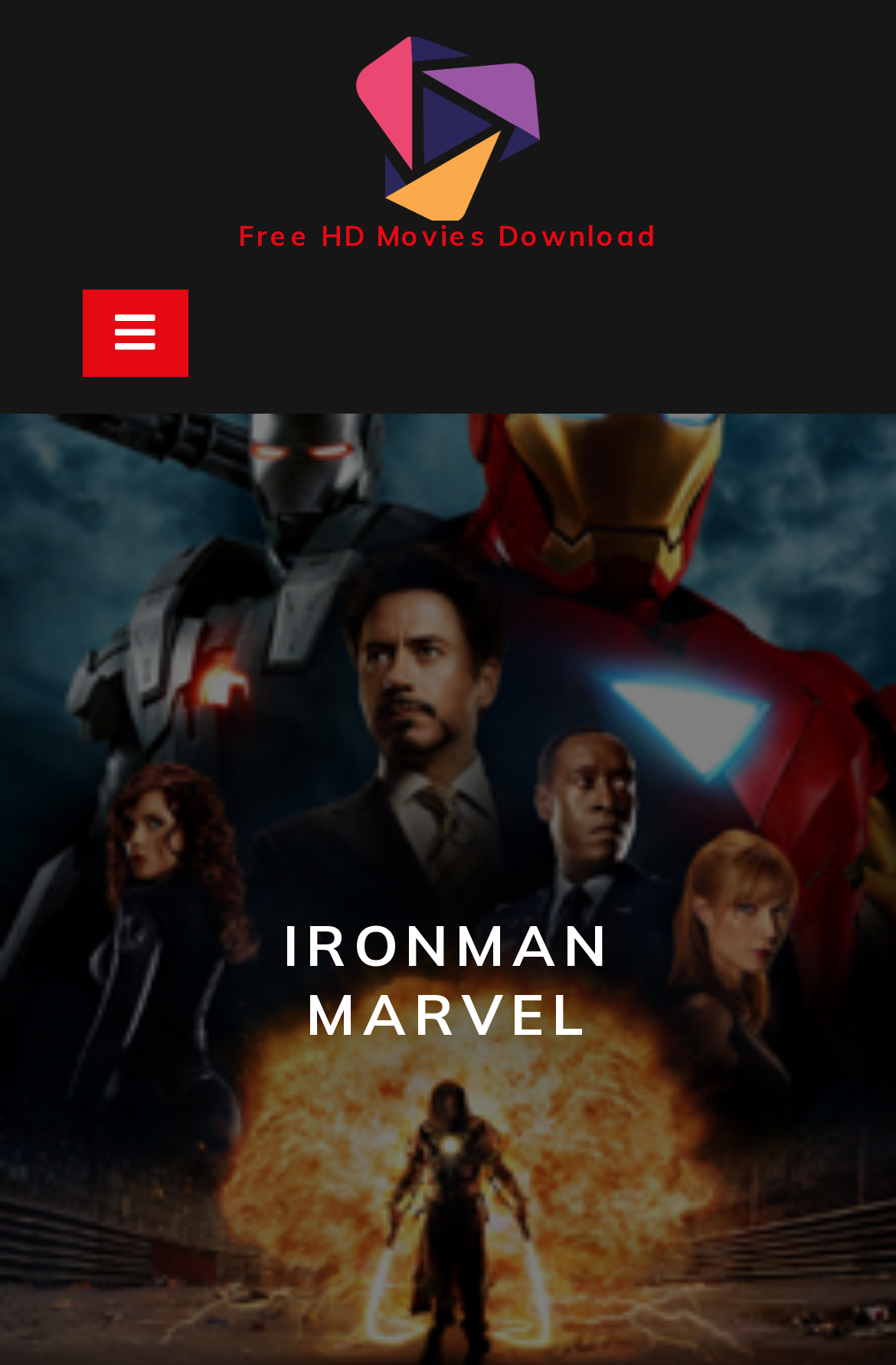Your task is to find and give the main heading text of the webpage.

Free HD Movies Download